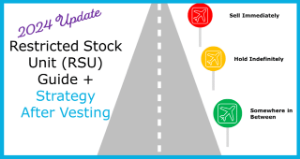Analyze the image and describe all key details you can observe.

The image presents a visually engaging cover for the "Restricted Stock Unit (RSU) Guide + Strategy After Vesting," updated for 2024. It features a symbolic road, suggesting a journey or decision-making process regarding RSUs. Prominently displayed at the top is the phrase "2024 Update," signaling the latest insights and improvements in this financial topic.

Central to the design, the title is clearly articulated in a contemporary font, highlighting the guide's focus on strategies following the vesting of RSUs. Accompanying the title are colorful icons representing various approaches to RSU management:  
- A red icon indicates the strategy to "Sell Immediately,"
- An orange icon suggests "Hold Indefinitely," 
- A green icon denotes options "Somewhere in Between."

These visual cues provide immediate clarity on the different investment strategies associated with RSUs, catering to a diverse audience interested in enhancing their financial planning and investment strategies after vesting.